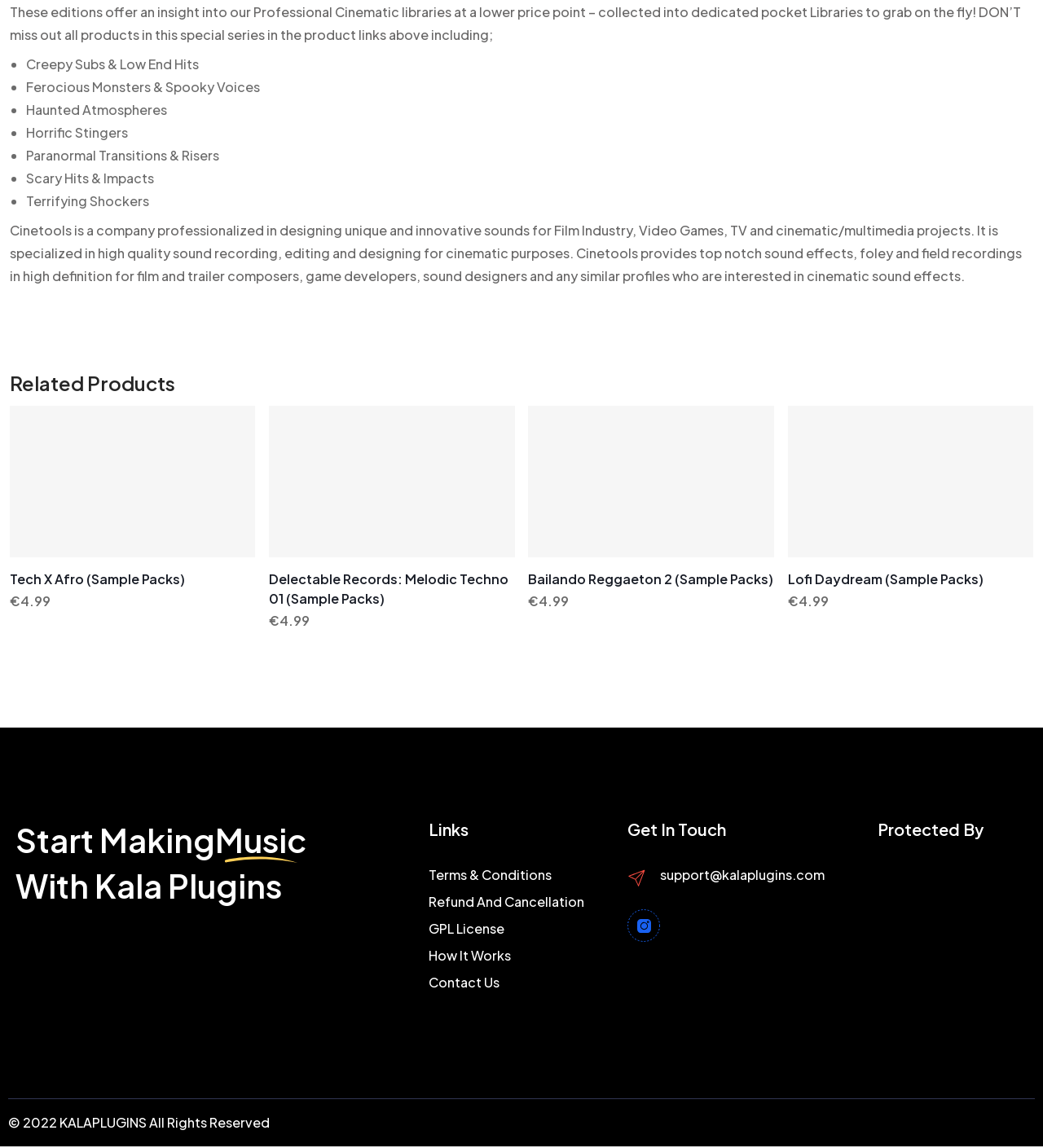Locate the bounding box coordinates of the element I should click to achieve the following instruction: "Click on the 'Tech X Afro (Sample Packs)' image".

[0.009, 0.353, 0.245, 0.485]